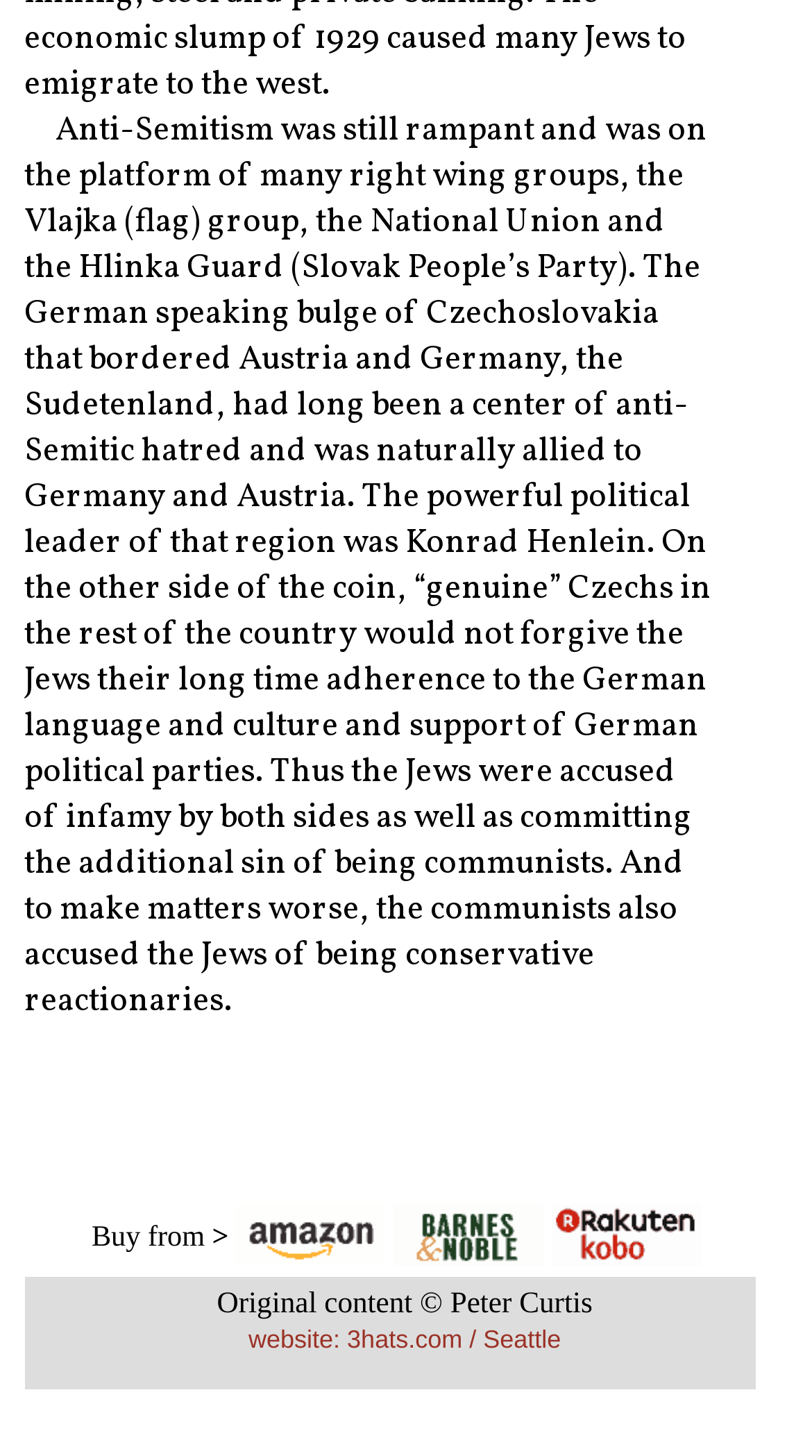Please give a concise answer to this question using a single word or phrase: 
Who is the powerful political leader mentioned?

Konrad Henlein